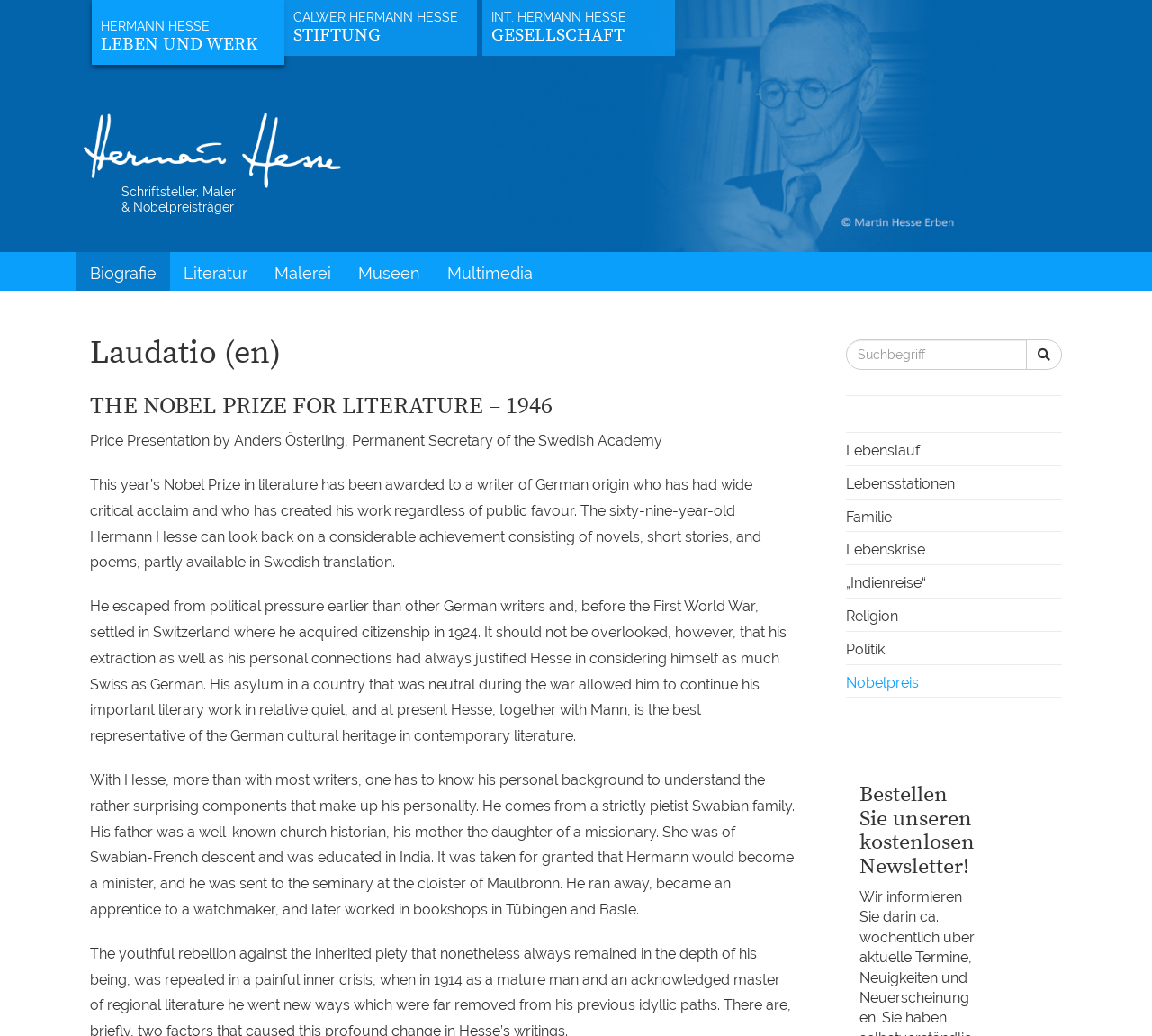Find the bounding box coordinates of the element's region that should be clicked in order to follow the given instruction: "Search for a term". The coordinates should consist of four float numbers between 0 and 1, i.e., [left, top, right, bottom].

[0.734, 0.328, 0.891, 0.357]